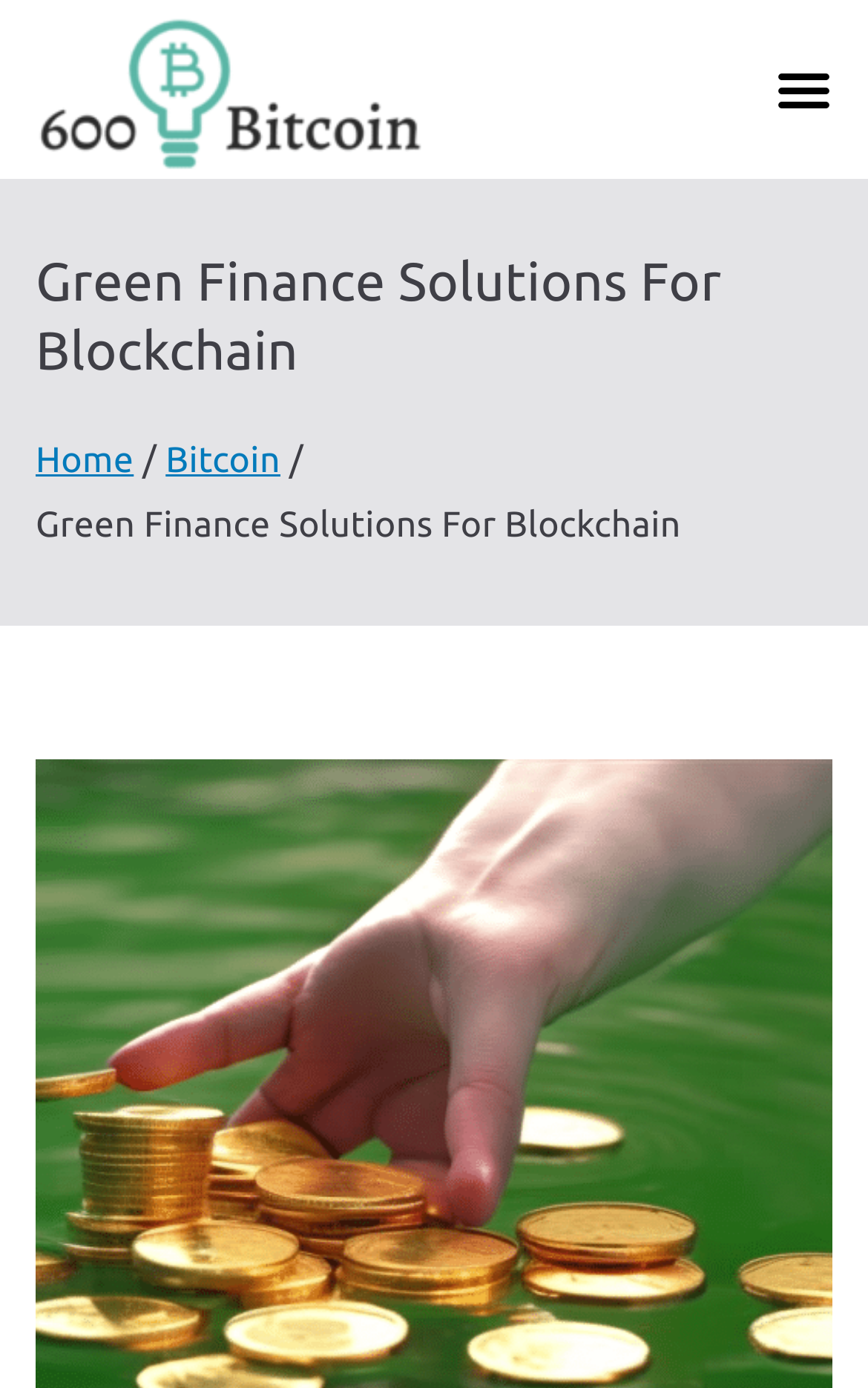Answer the question in one word or a short phrase:
How many levels of navigation are there?

1